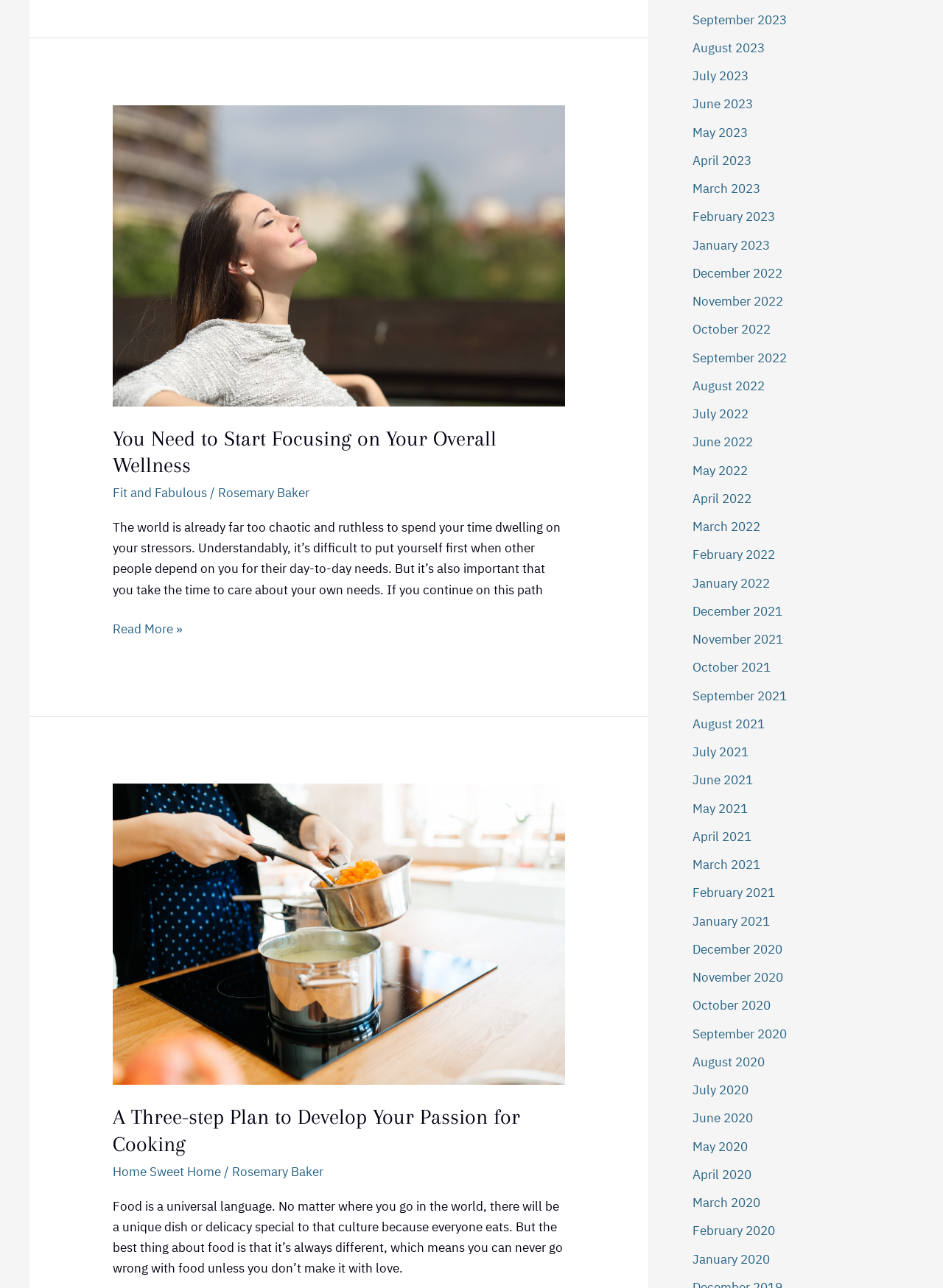Please identify the bounding box coordinates of the region to click in order to complete the task: "click on the 'You Need to Start Focusing on Your Overall Wellness' link". The coordinates must be four float numbers between 0 and 1, specified as [left, top, right, bottom].

[0.12, 0.33, 0.599, 0.372]